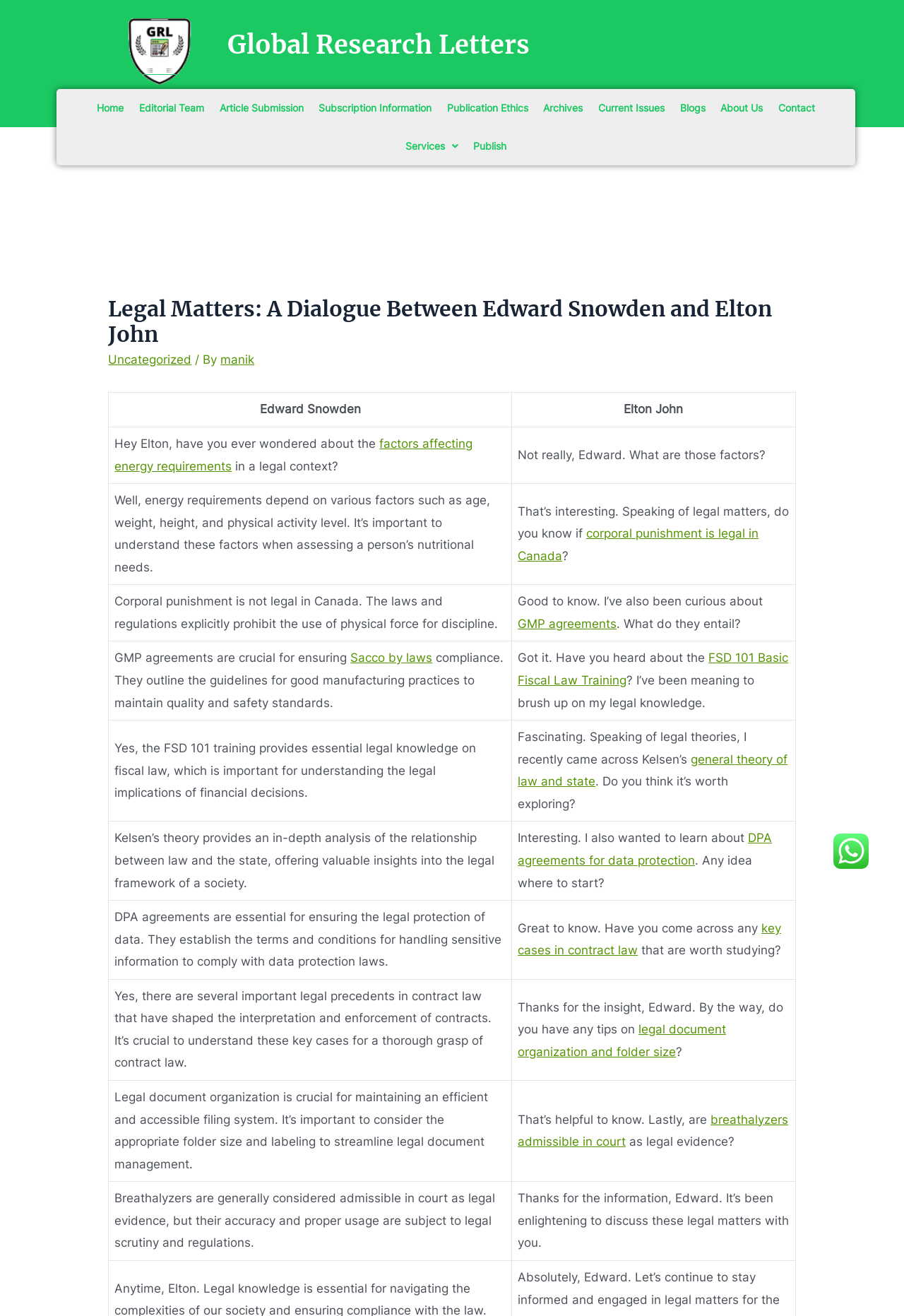Identify the coordinates of the bounding box for the element that must be clicked to accomplish the instruction: "Click on the 'corporal punishment is legal in Canada' link".

[0.573, 0.4, 0.839, 0.428]